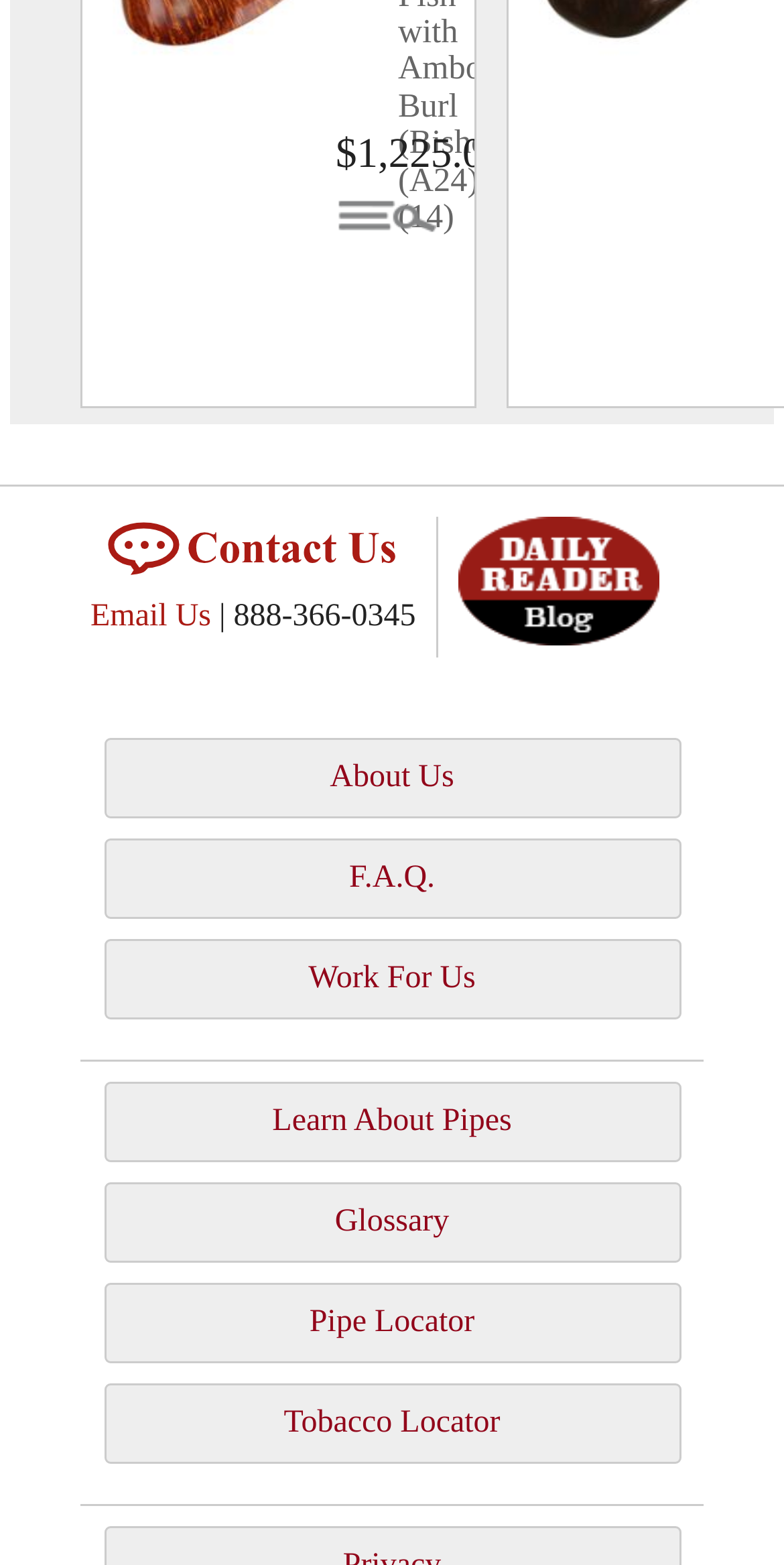Please identify the bounding box coordinates of the clickable area that will allow you to execute the instruction: "Select tab 2".

[0.474, 0.278, 0.526, 0.303]